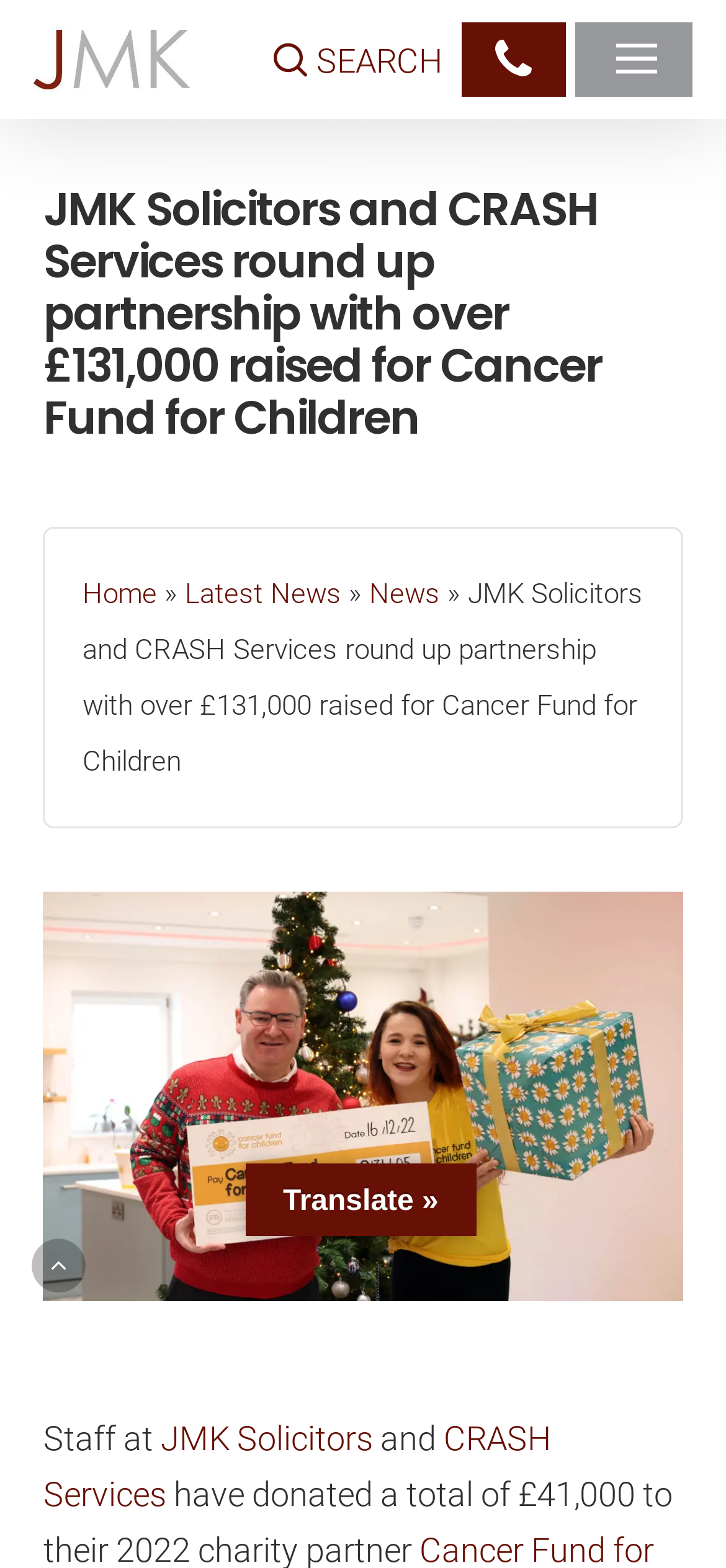What is the name of the charity that received the donation?
Craft a detailed and extensive response to the question.

I found the answer by looking at the heading 'JMK Solicitors and CRASH Services round up partnership with over £131,000 raised for Cancer Fund for Children' and also the image description 'Charity Total 2022 Cancer Fund for Children'.